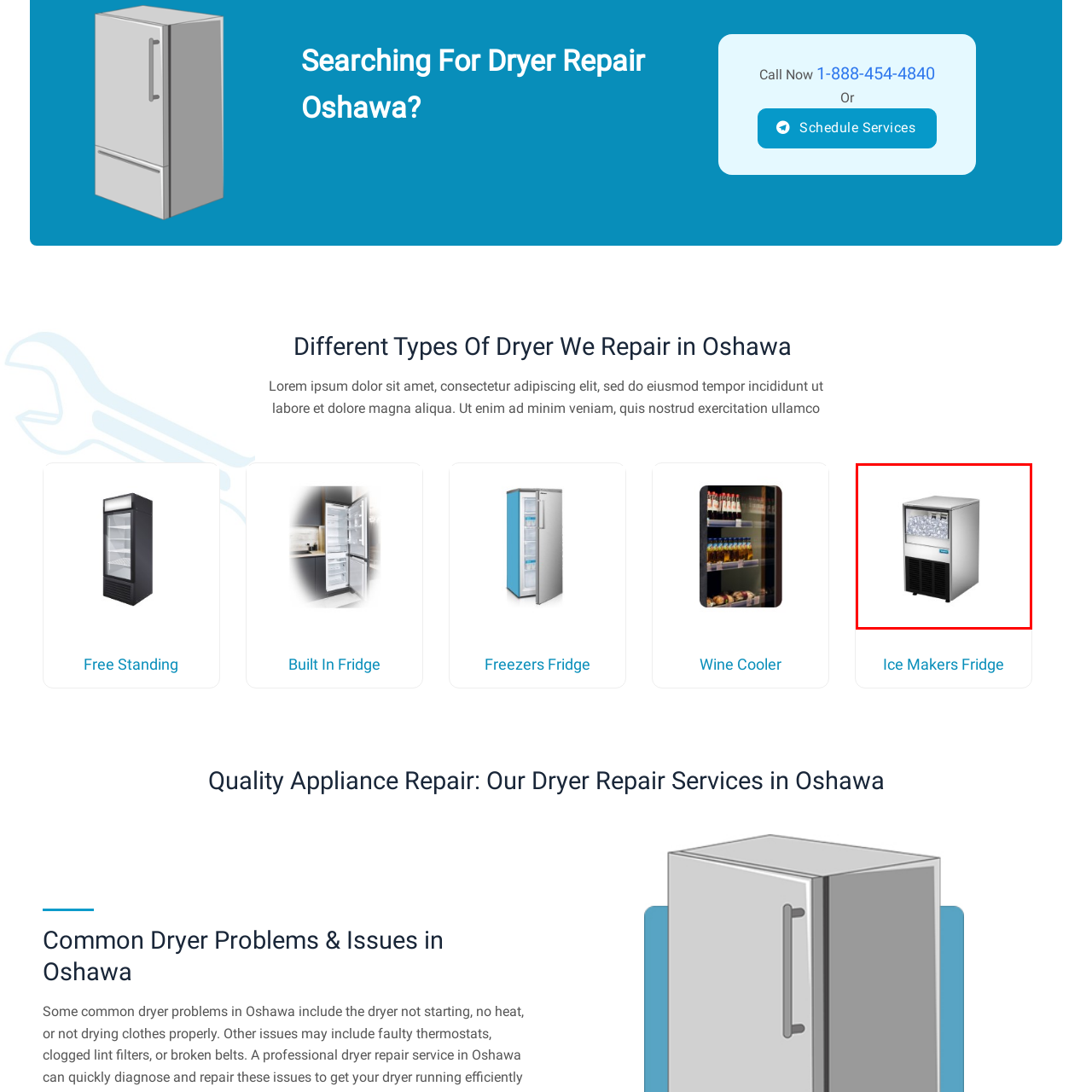Inspect the image surrounded by the red outline and respond to the question with a brief word or phrase:
What is the purpose of the vented section at the base?

Proper airflow